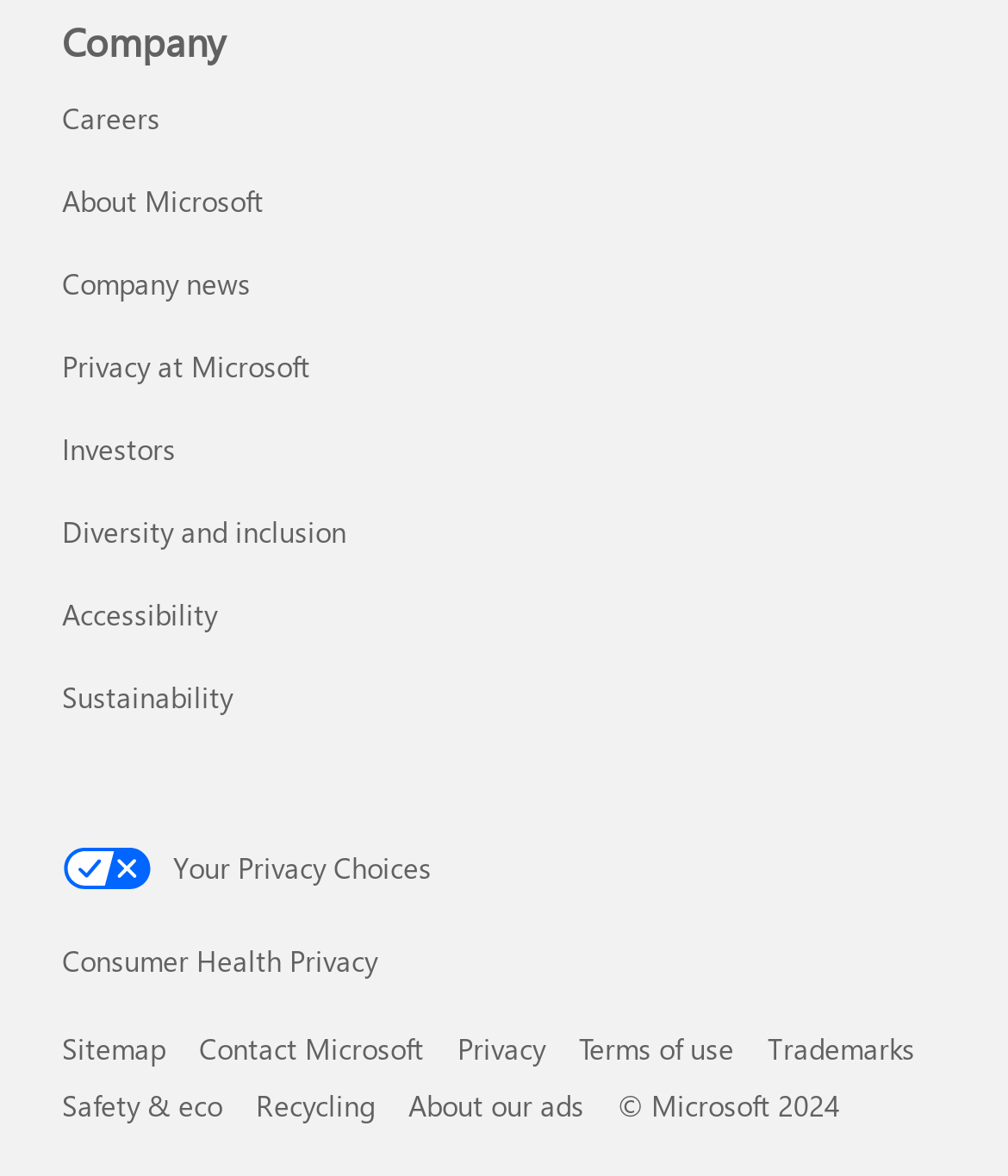How many links are there in the 'Microsoft corporate links' section?
Please provide a single word or phrase as the answer based on the screenshot.

11